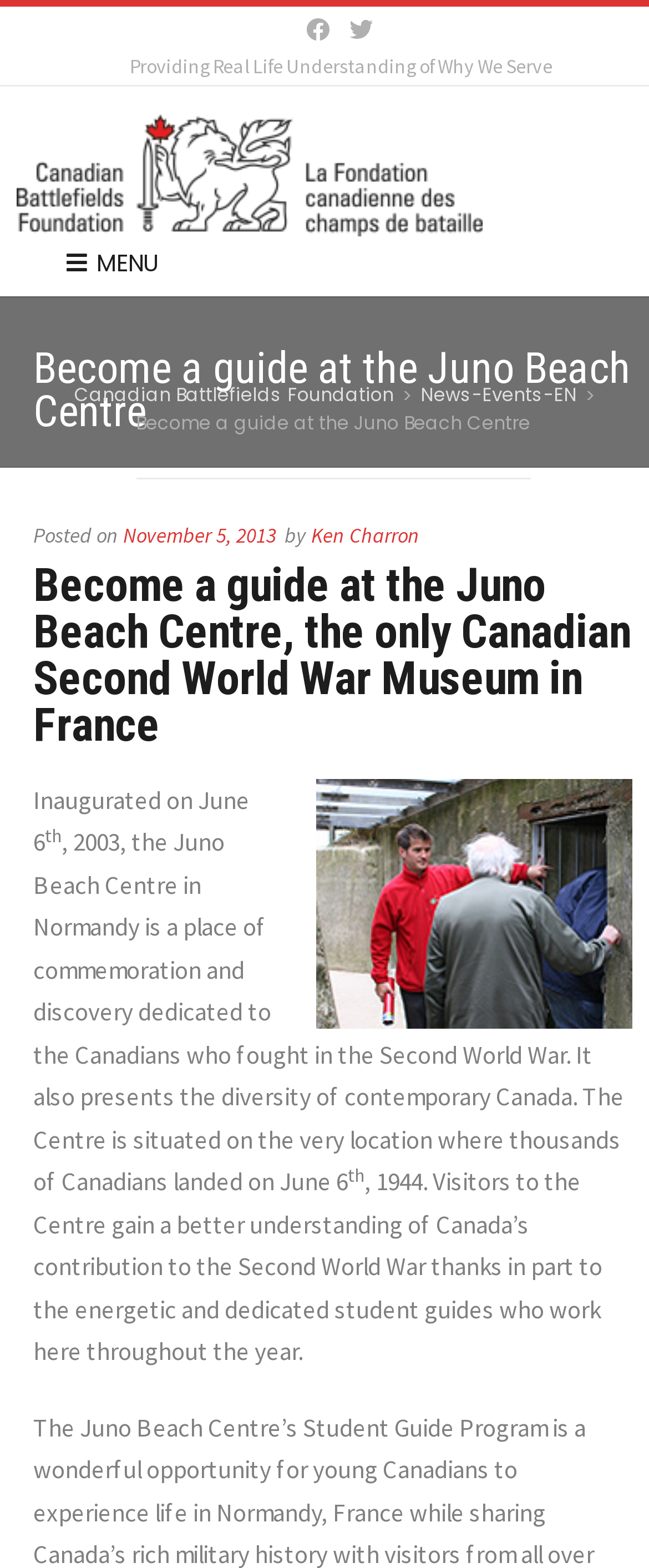Give an extensive and precise description of the webpage.

The webpage is about becoming a guide at the Juno Beach Centre, a Canadian Second World War Museum in France. At the top, there are two social media links, followed by a static text "Providing Real Life Understanding of Why We Serve". Below this, there is a link to the Canadian Battlefields Foundation, accompanied by an image of the foundation's logo. 

To the right of the logo, there is a menu button. The main heading "Become a guide at the Juno Beach Centre" is situated below the menu button. Underneath the heading, there are two links: one to the Canadian Battlefields Foundation and another to "News-Events-EN". 

The main content of the webpage is divided into sections. The first section has a heading "Become a guide at the Juno Beach Centre, the only Canadian Second World War Museum in France". Below this heading, there is an image related to the guides. 

The following section provides information about the Juno Beach Centre, including its inauguration date and its purpose. The text explains that the centre is dedicated to commemorating the Canadians who fought in the Second World War and presents contemporary Canada. The text also mentions the importance of student guides in helping visitors understand Canada's contribution to the war.